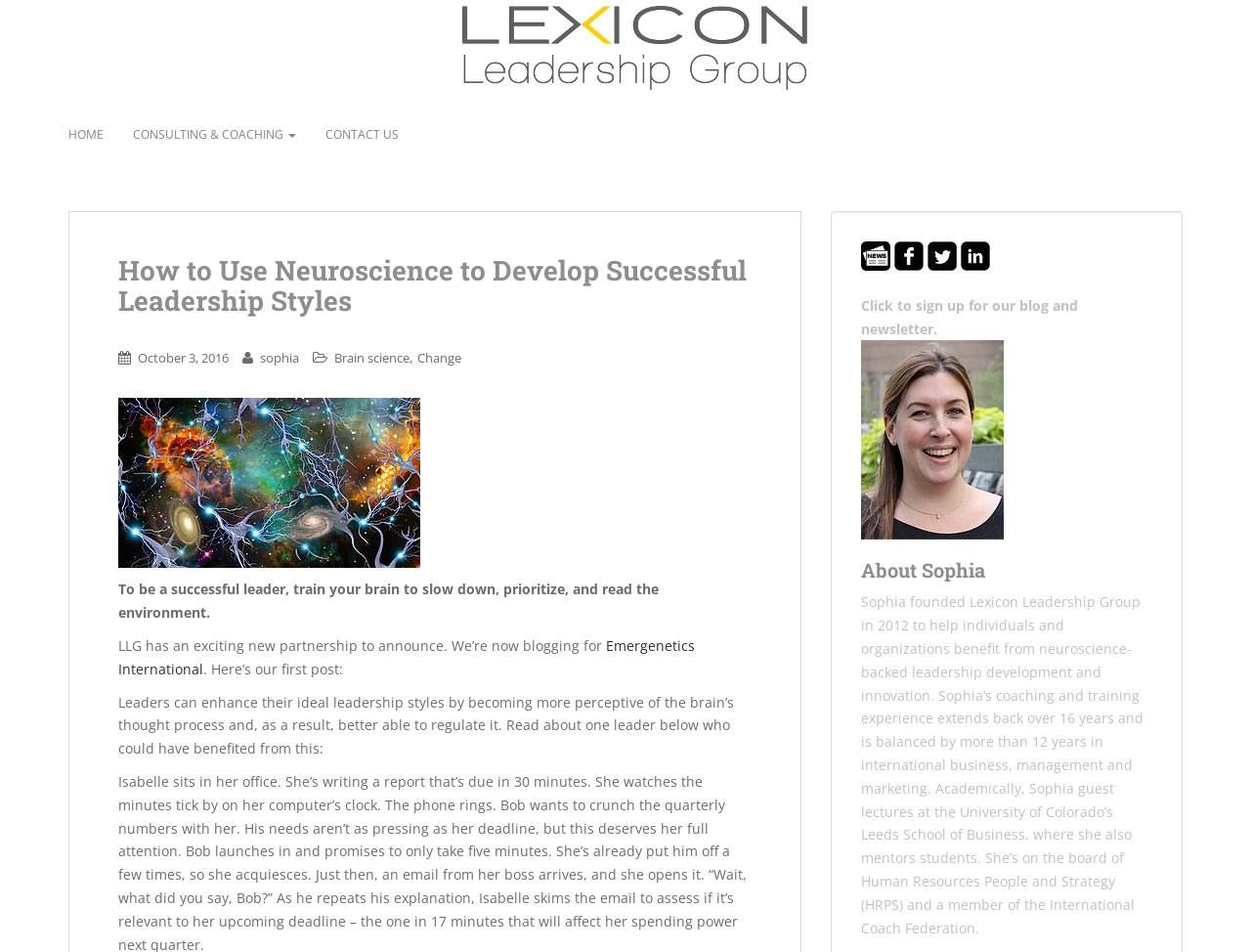What is the purpose of Lexicon Leadership Group?
Please provide a single word or phrase based on the screenshot.

Leadership development and innovation